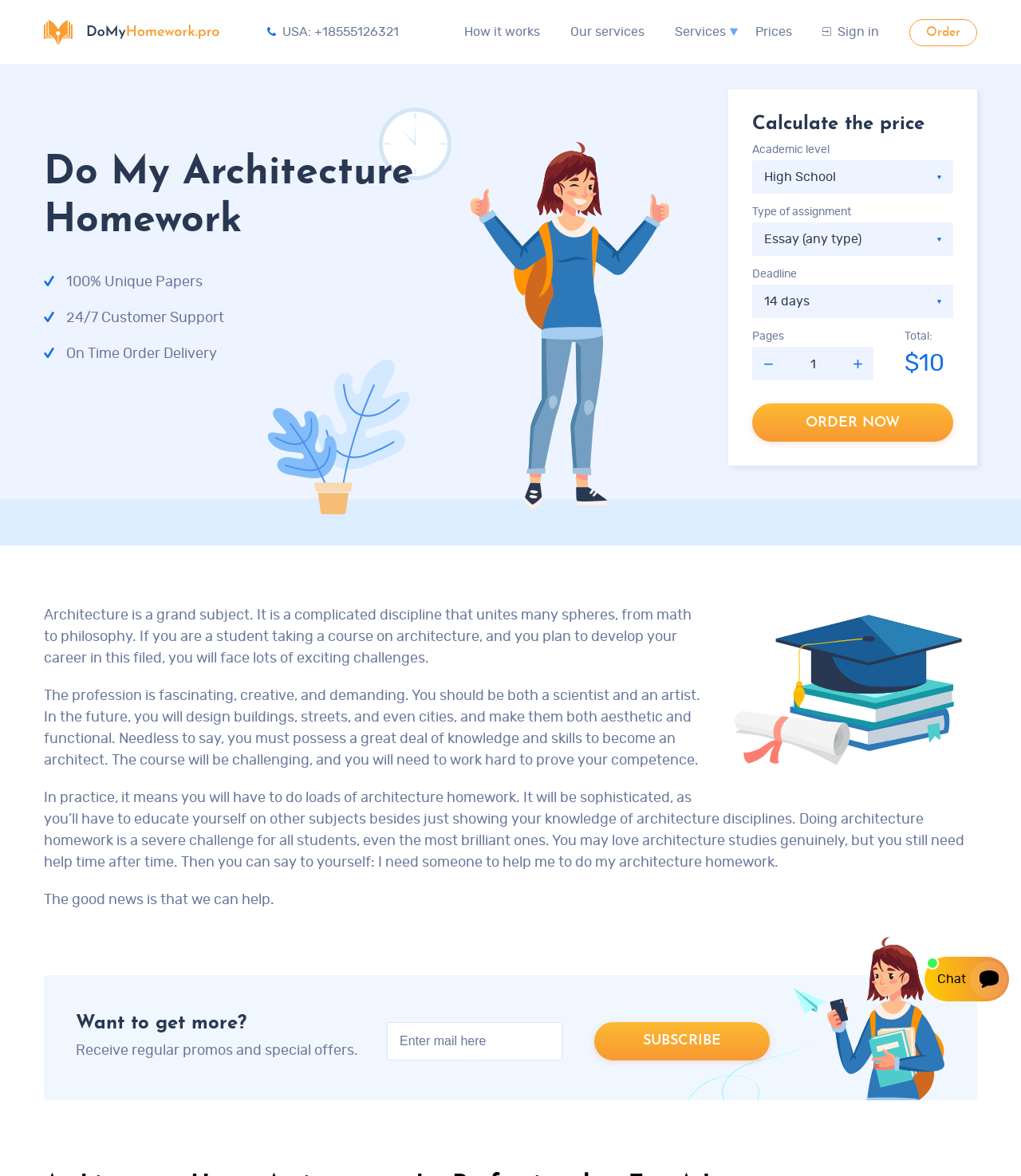Extract the bounding box for the UI element that matches this description: "parent_node: USA: +18555126321".

[0.043, 0.016, 0.216, 0.038]